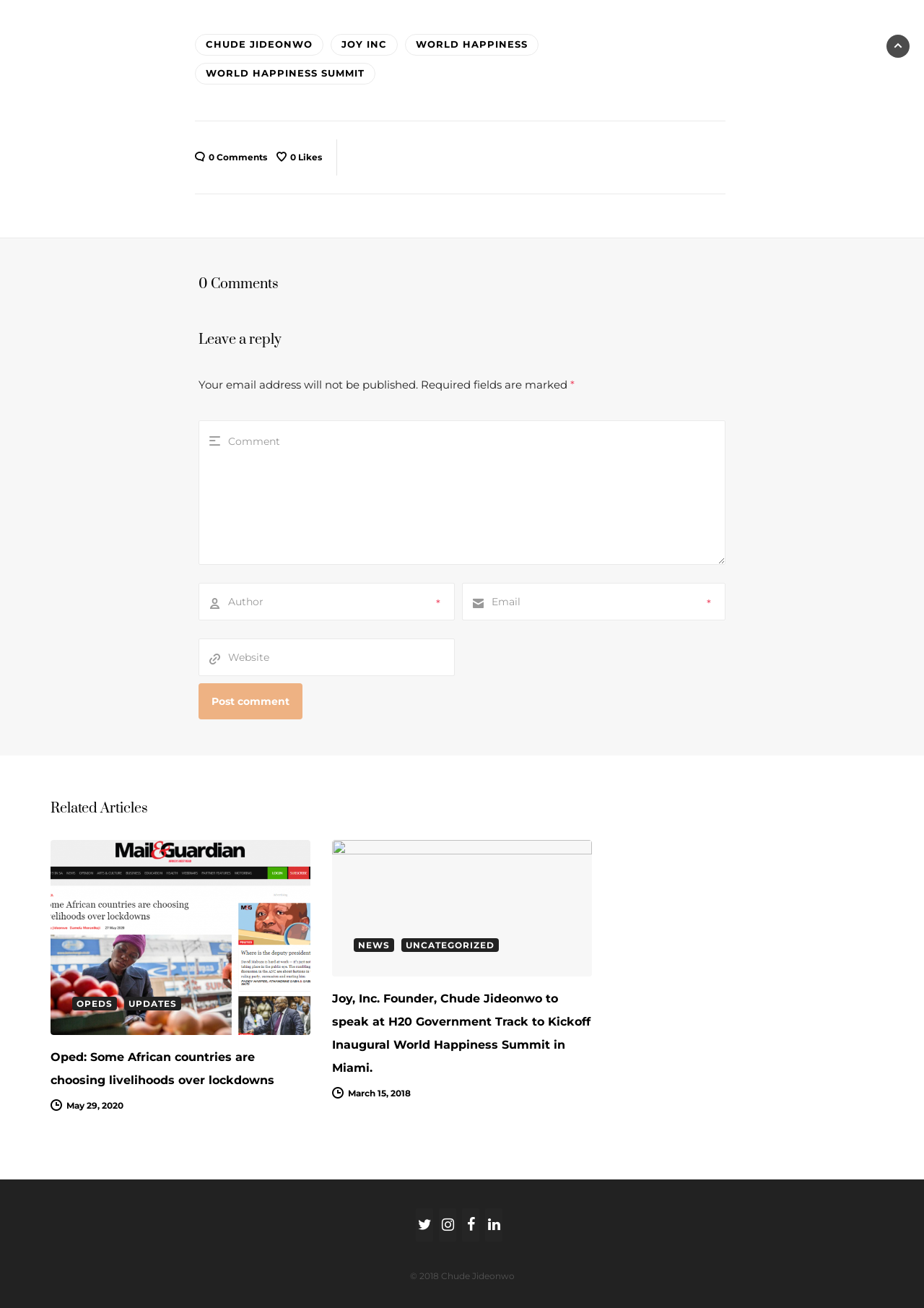Locate the bounding box coordinates of the element I should click to achieve the following instruction: "Visit the 'World Happiness Summit' webpage".

[0.438, 0.026, 0.583, 0.042]